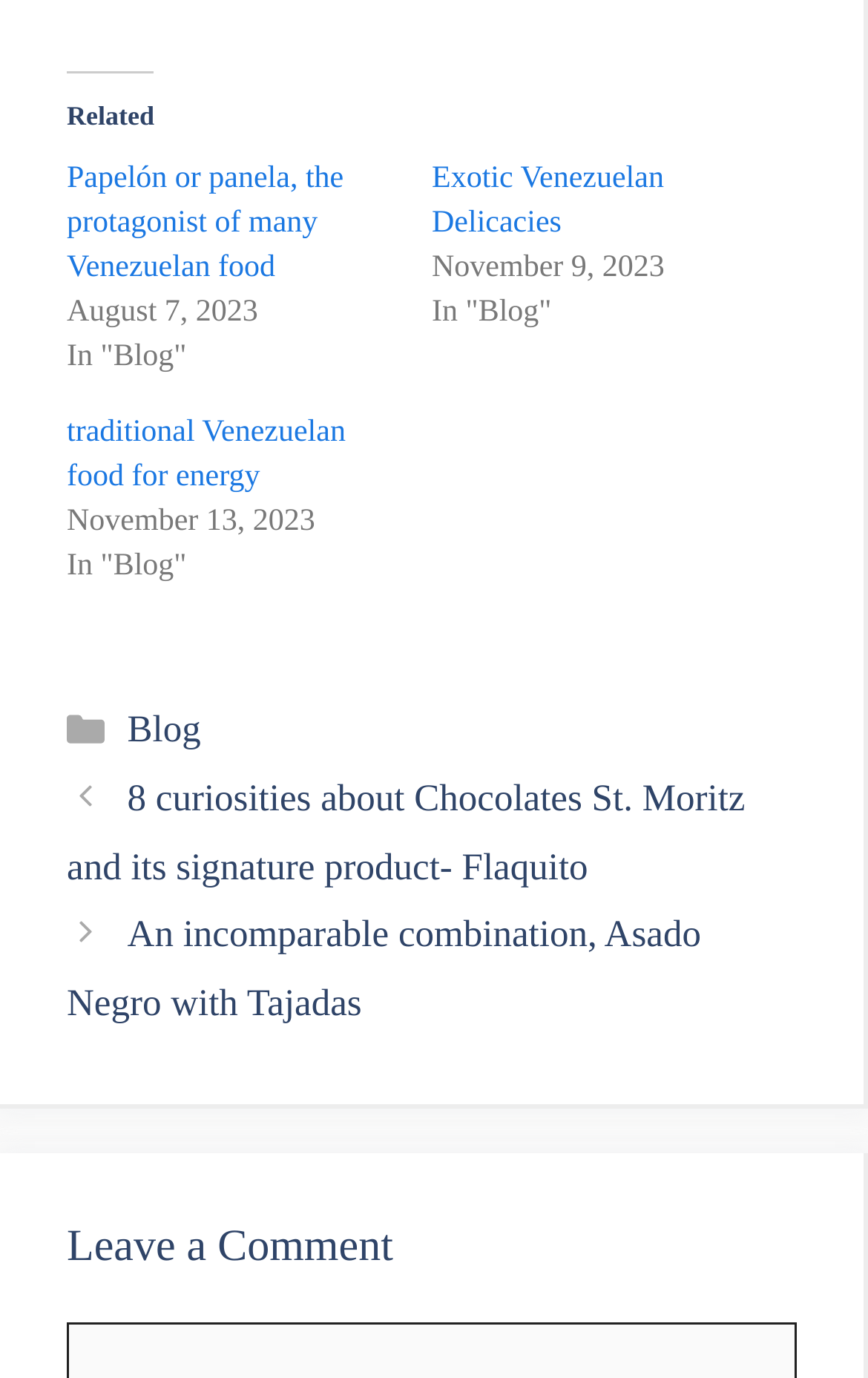How many navigation links are there?
Look at the image and answer the question with a single word or phrase.

2